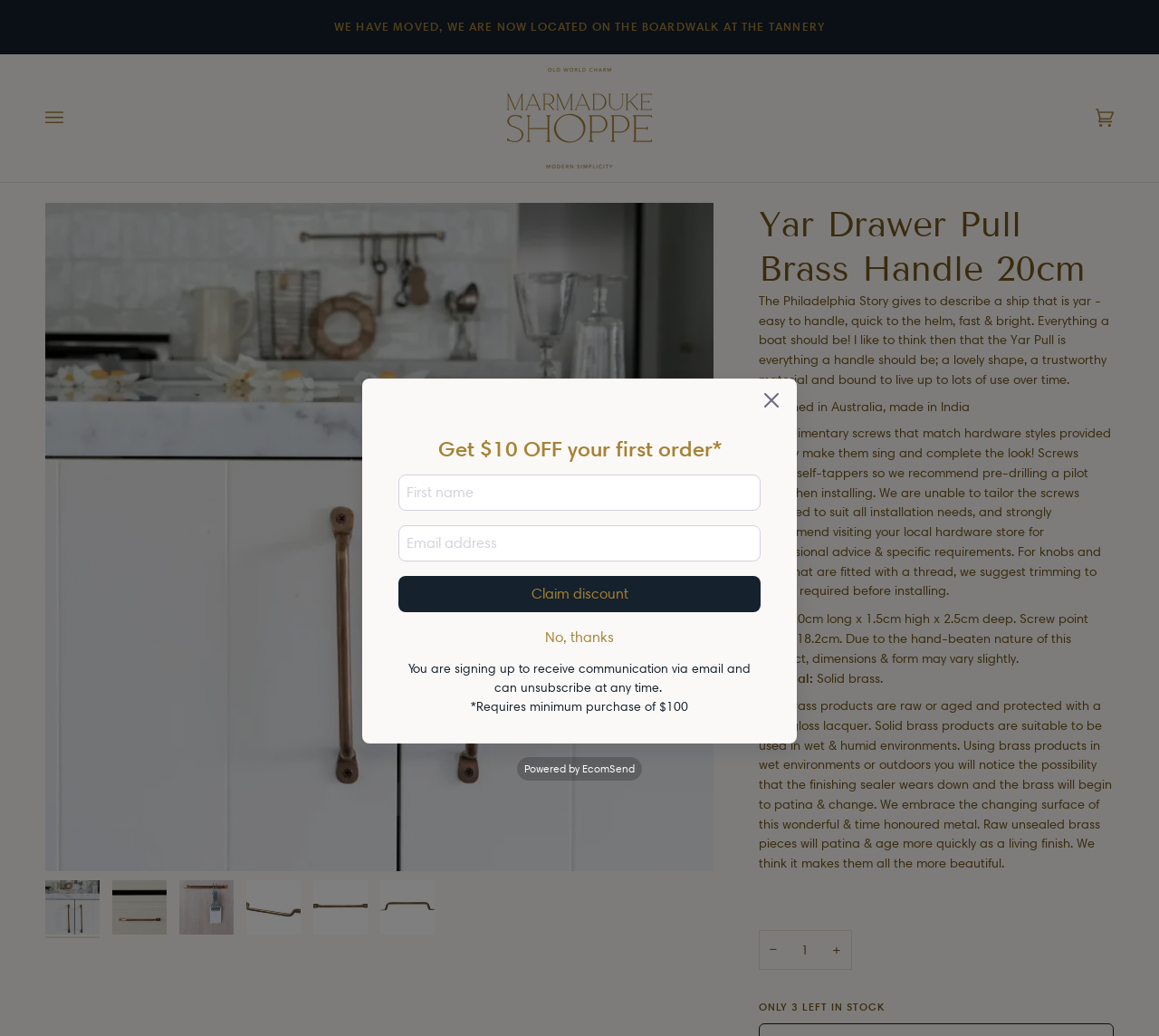Observe the image and answer the following question in detail: What is the length of the Yar Drawer Pull?

The length of the Yar Drawer Pull can be found in the product description, under the 'Size' section, where it says '20cm long x 1.5cm high x 2.5cm deep'.